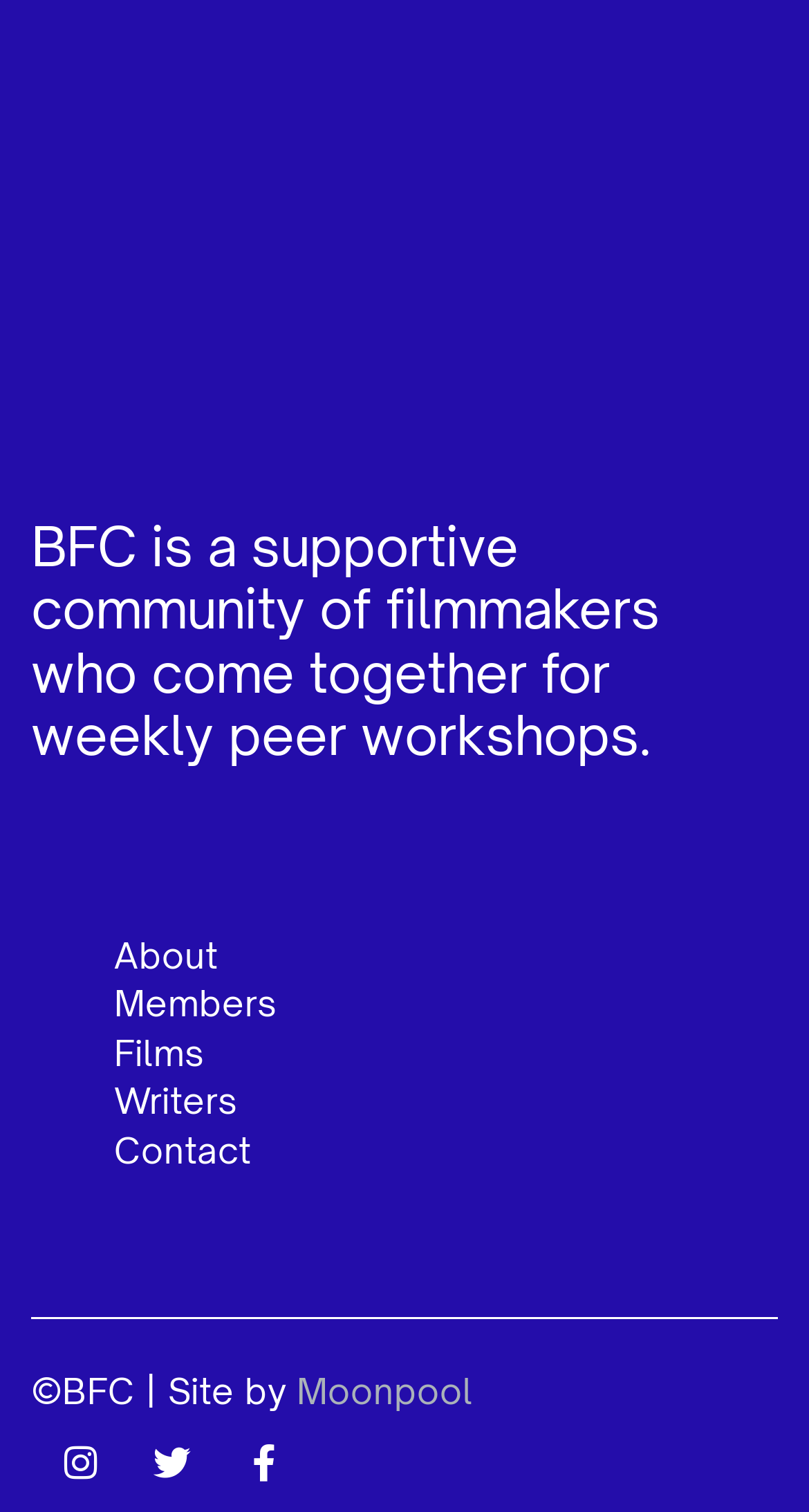Use a single word or phrase to answer the question:
What social media platforms does BFC have?

Instagram, Twitter, Facebook